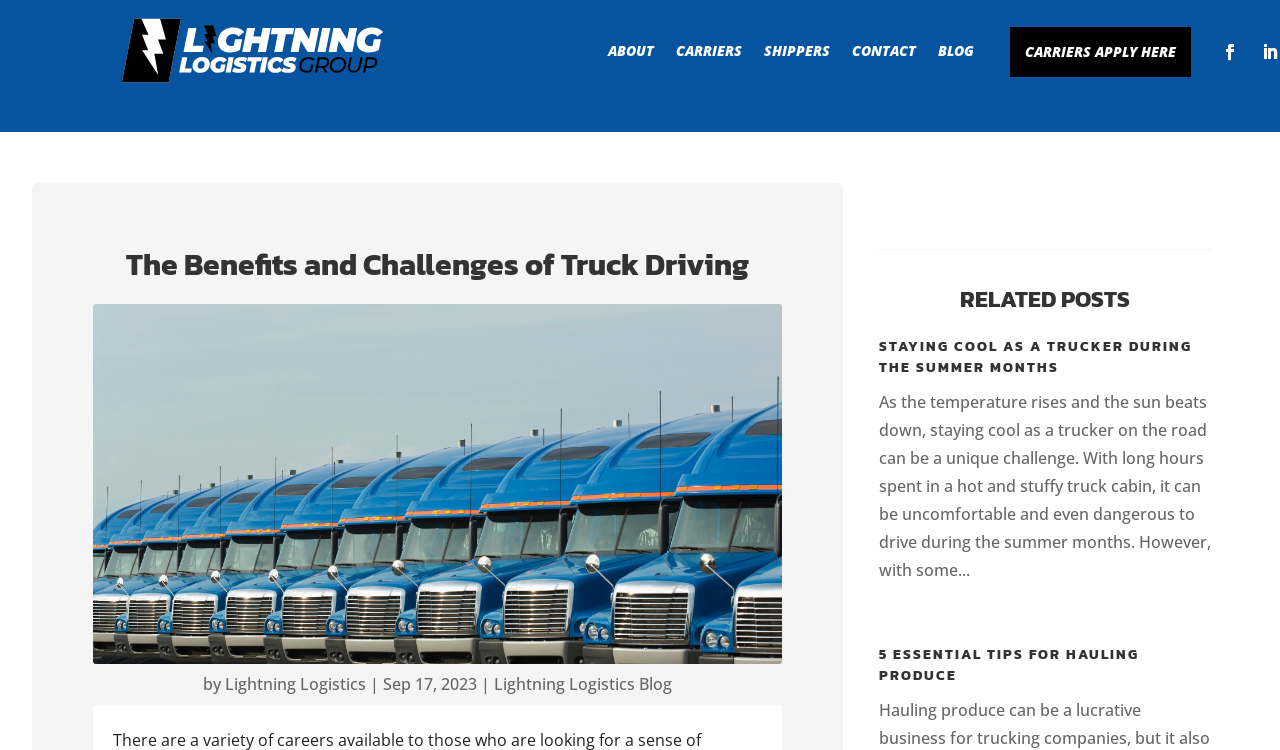Given the description "Lightning Logistics Blog", provide the bounding box coordinates of the corresponding UI element.

[0.386, 0.898, 0.525, 0.927]